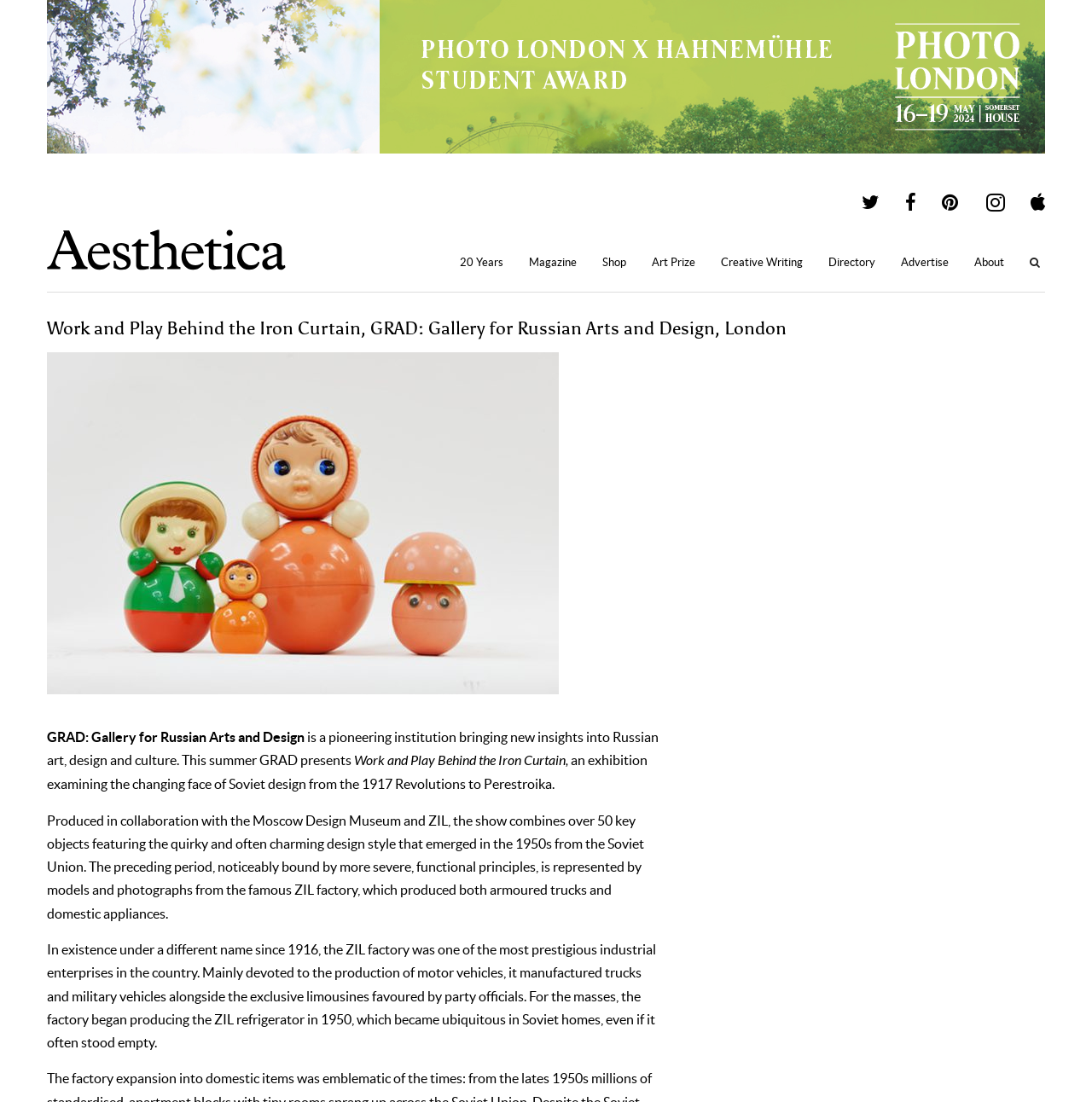What is the name of the factory mentioned in the text?
Using the visual information, answer the question in a single word or phrase.

ZIL